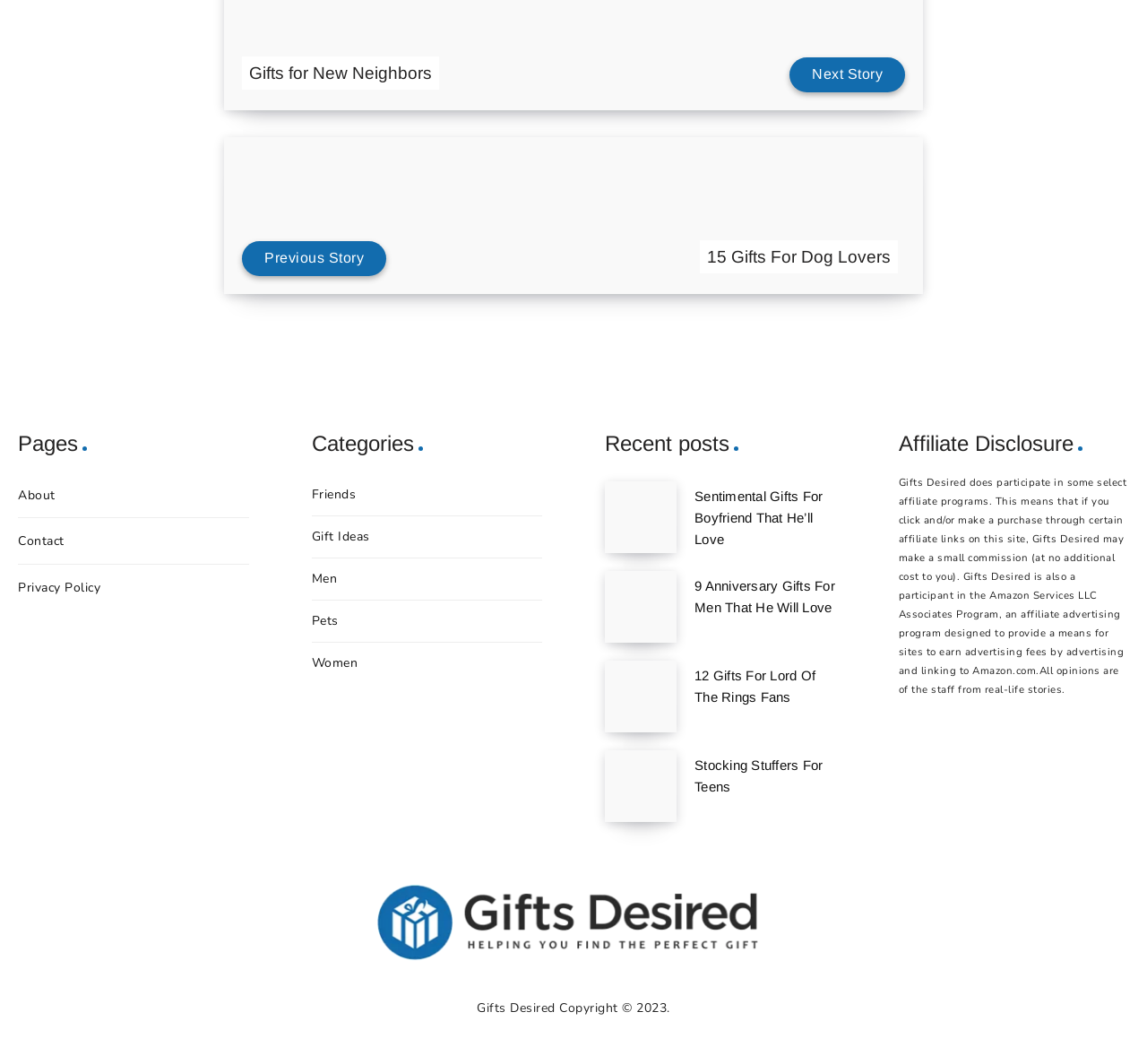Find the bounding box coordinates for the element that must be clicked to complete the instruction: "View the 'Sentimental Gifts For Boyfriend That He’ll Love' article". The coordinates should be four float numbers between 0 and 1, indicated as [left, top, right, bottom].

[0.527, 0.452, 0.729, 0.52]